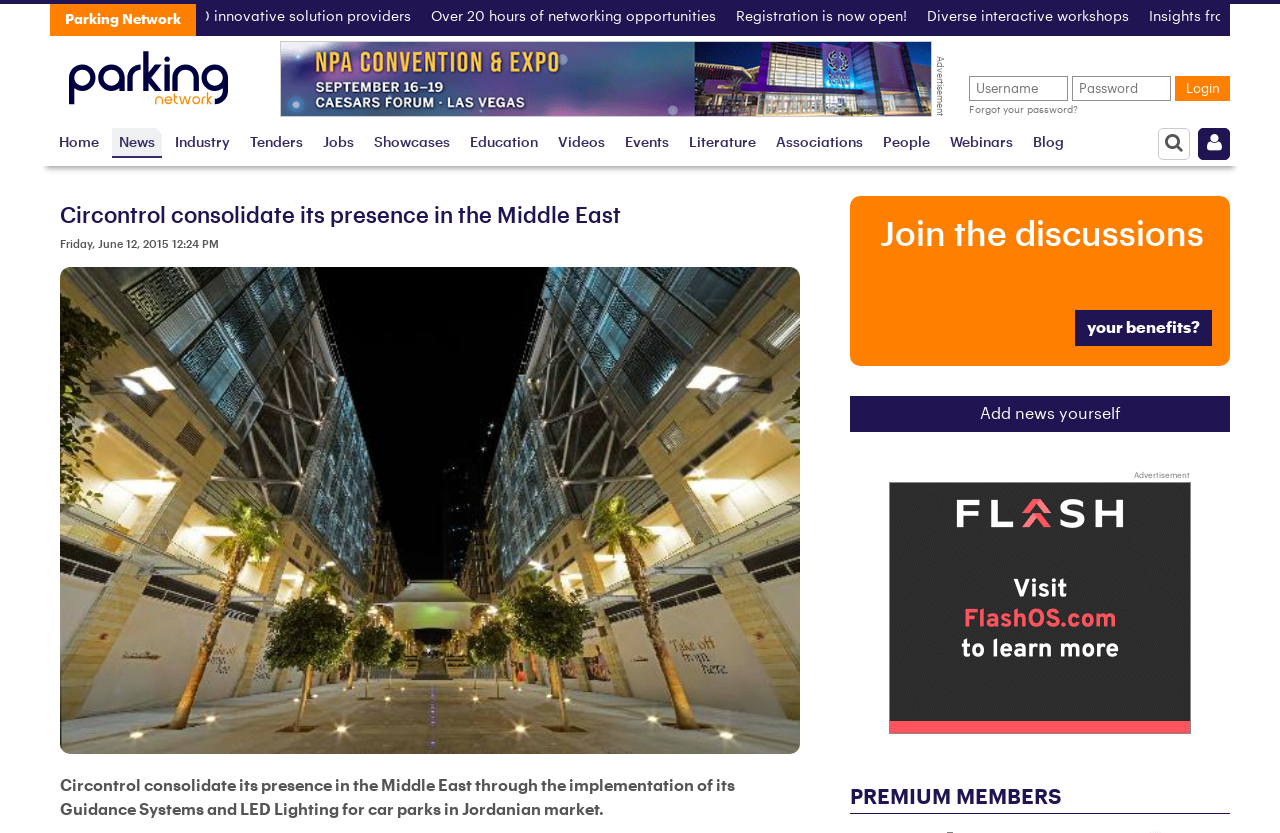Determine the bounding box coordinates for the clickable element required to fulfill the instruction: "Login to the system". Provide the coordinates as four float numbers between 0 and 1, i.e., [left, top, right, bottom].

[0.918, 0.091, 0.961, 0.121]